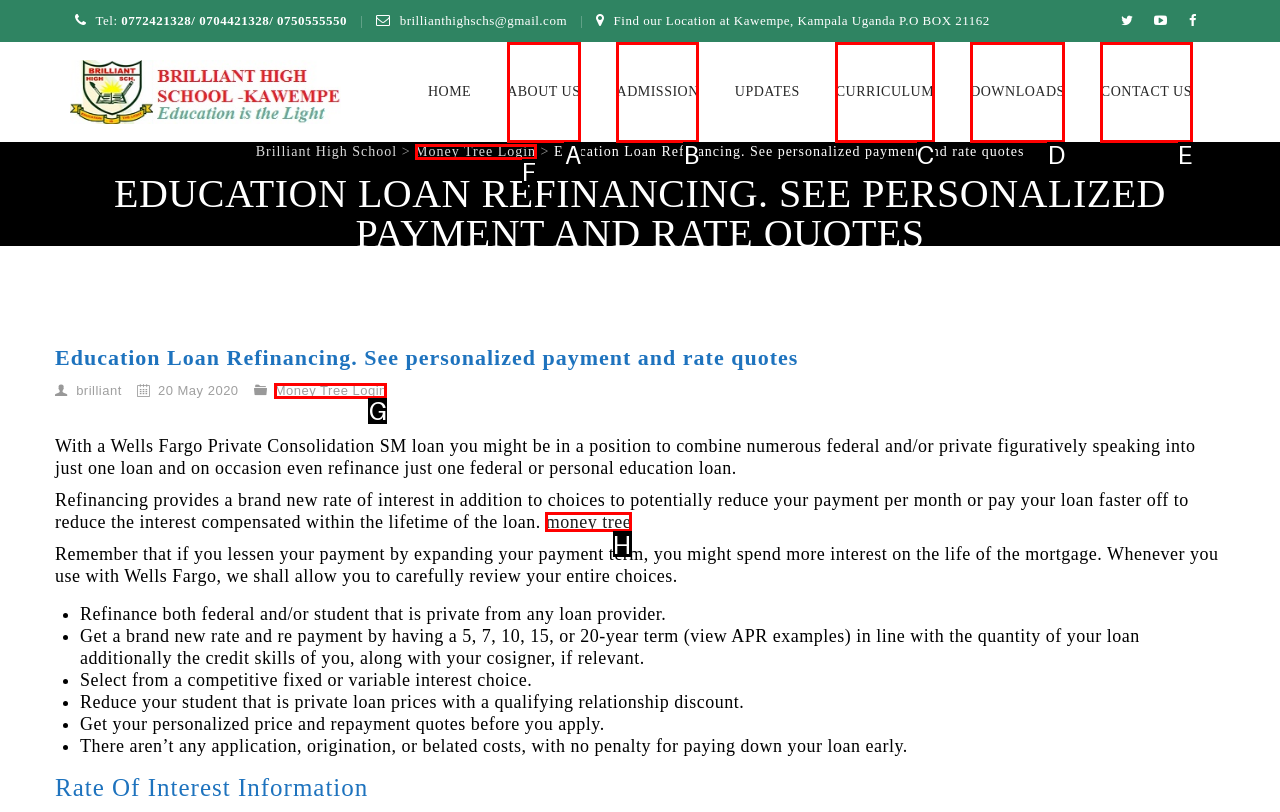To complete the instruction: Click on the 'money tree' link, which HTML element should be clicked?
Respond with the option's letter from the provided choices.

H